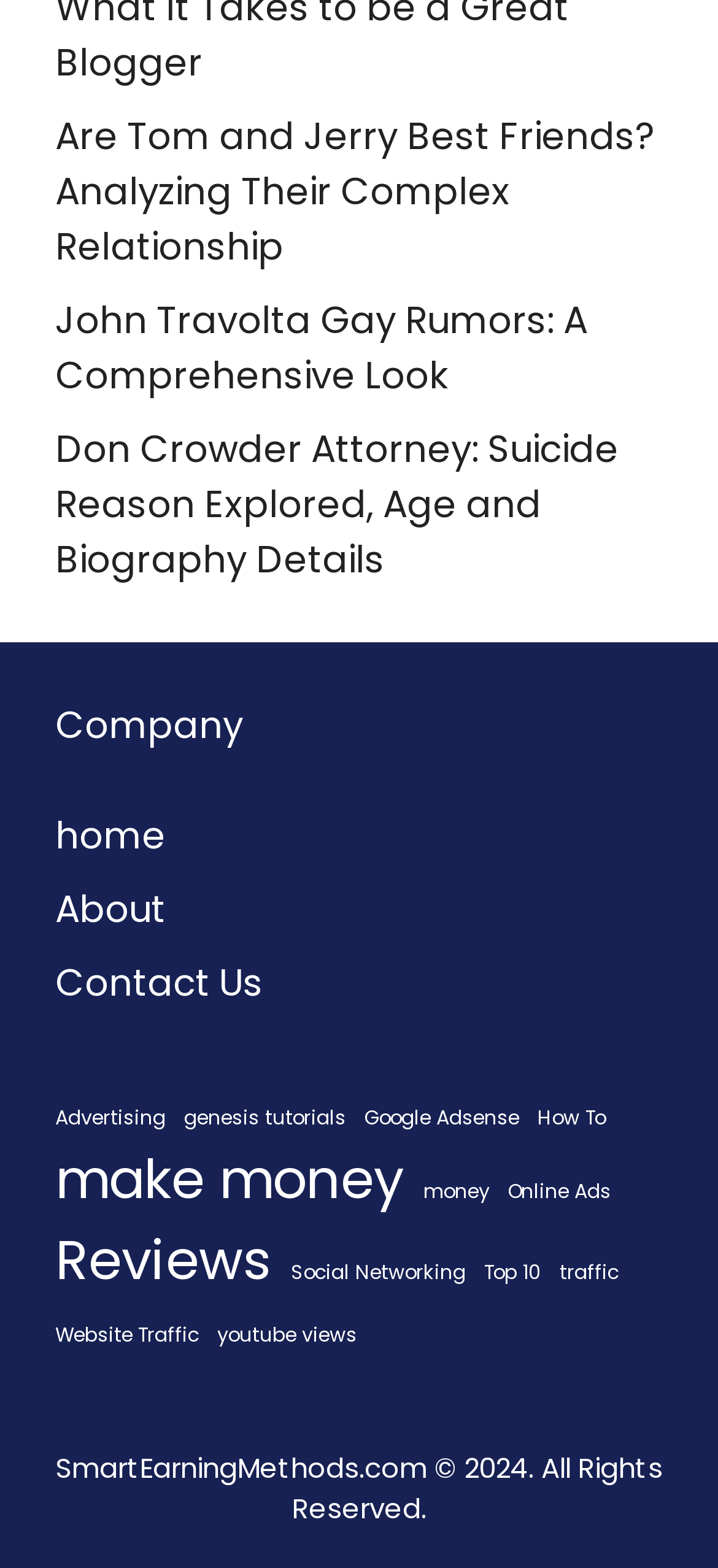Using the information in the image, give a comprehensive answer to the question: 
What is the topic of the link 'Are Tom and Jerry Best Friends?'?

I determined the topic of the link 'Are Tom and Jerry Best Friends?' by reading the text of the link. The link is asking a question about the relationship between Tom and Jerry, which suggests that the topic of the link is Tom and Jerry.